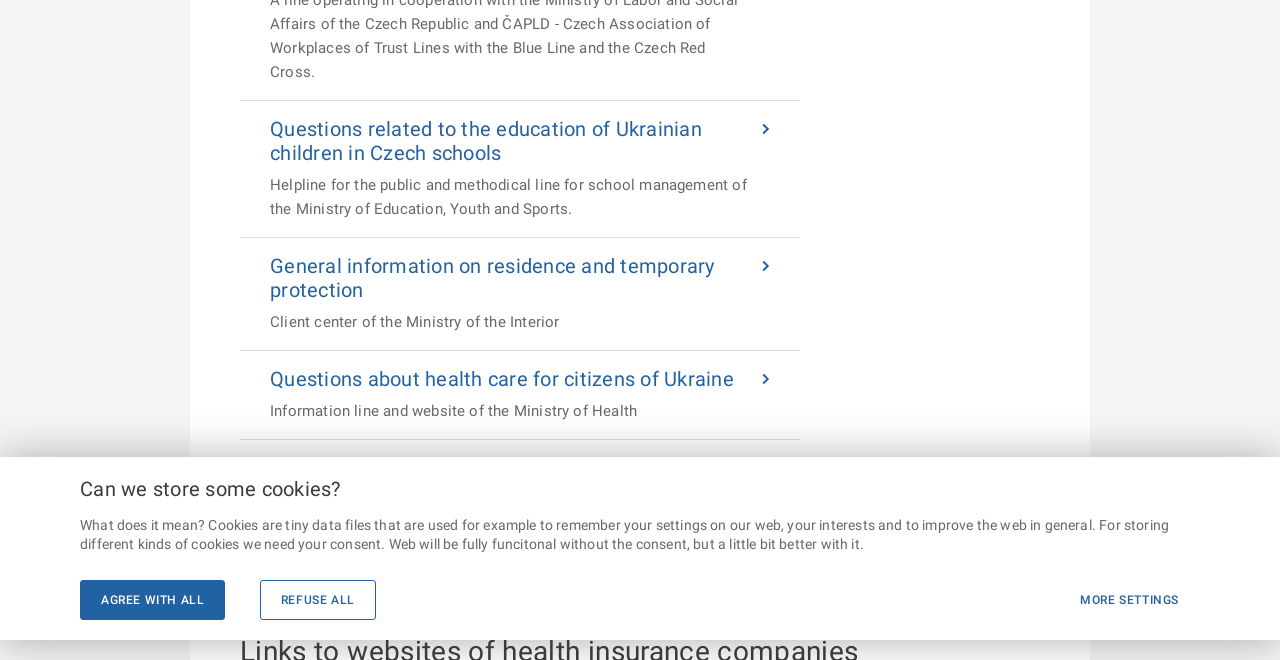Using the webpage screenshot, locate the HTML element that fits the following description and provide its bounding box: "Agree with all".

[0.062, 0.879, 0.176, 0.939]